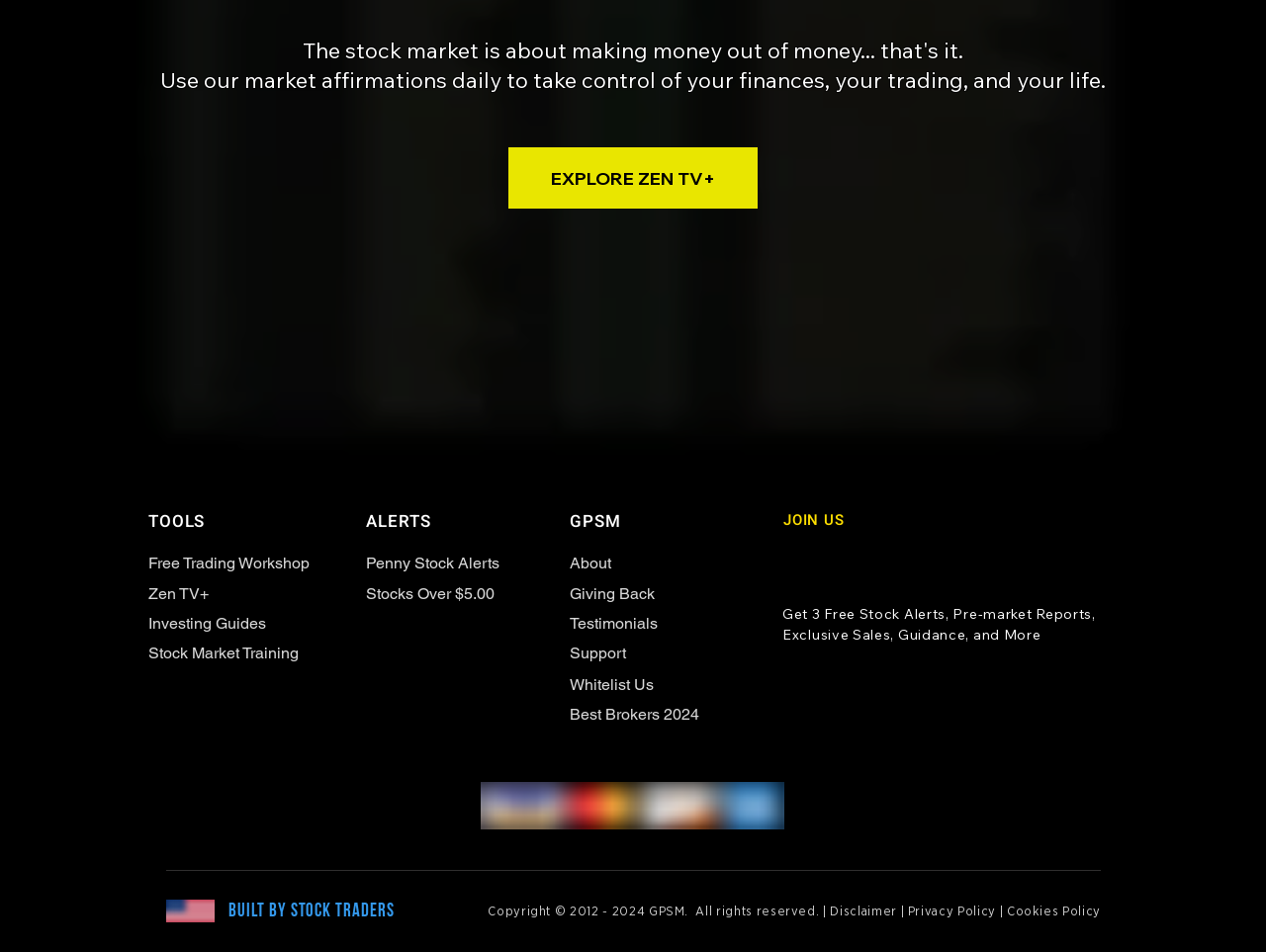Provide a one-word or short-phrase answer to the question:
What is the year range mentioned in the copyright section?

2012 - 2024